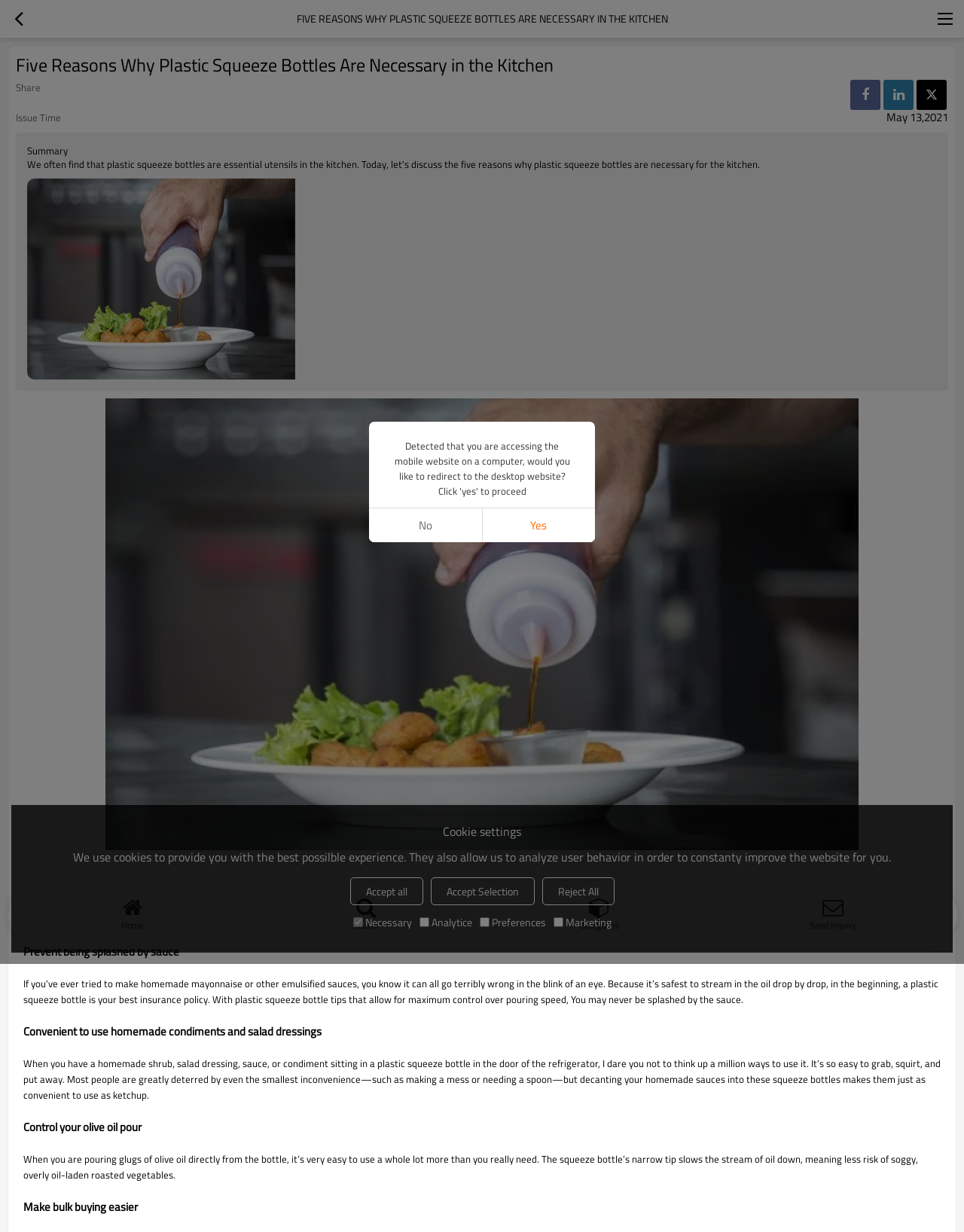Create a detailed summary of all the visual and textual information on the webpage.

This webpage is about Sanle Plastics Squeeze Bottles Wholesale, specifically discussing the importance of plastic squeeze bottles in the kitchen. At the top left corner, there is a button with an icon '\uf104'. Next to it, there is a heading "FIVE REASONS WHY PLASTIC SQUEEZE BOTTLES ARE NECESSARY IN THE KITCHEN" in a large font. On the top right corner, there is a main navigation button.

Below the heading, there is a section with a description list that includes terms like "Share" and "Issue Time" with corresponding details. Underneath, there is a summary section with an image related to plastic squeeze bottles. 

The main content of the webpage is divided into five sections, each discussing a specific reason why plastic squeeze bottles are necessary in the kitchen. The sections are titled "Prevent being splashed by sauce", "Convenient to use homemade condiments and salad dressings", "Control your olive oil pour", "Make bulk buying easier", and each section has a brief description and explanation.

On the right side of the webpage, there are several buttons, including "Home", "Search", "Categories", and "Send Inquiry". At the bottom of the webpage, there is a section about cookie settings, which explains how cookies are used to provide a better user experience and allows users to adjust their cookie preferences.